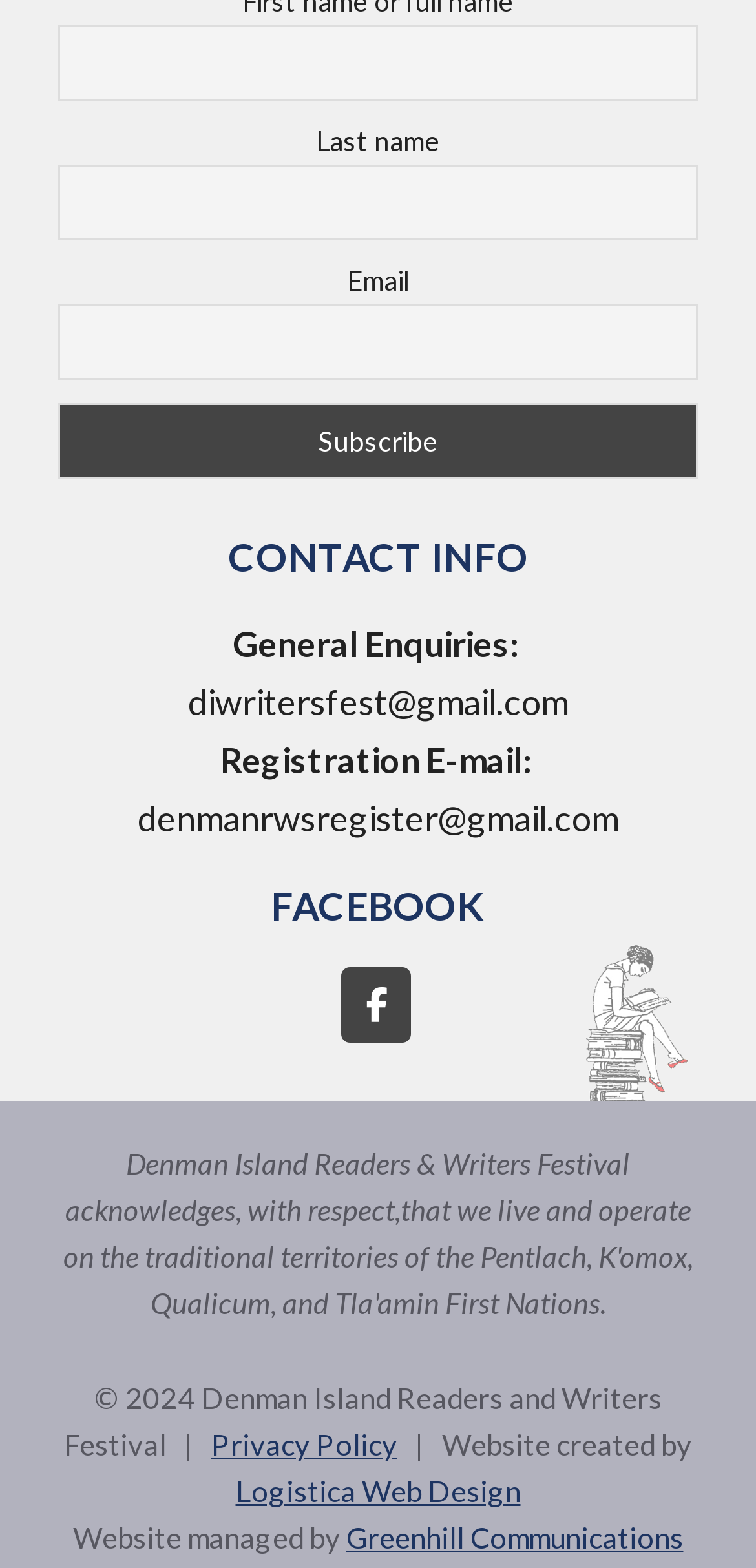Refer to the image and provide an in-depth answer to the question: 
What is the purpose of the 'Facebook' link?

The 'Facebook' link is located in the bottom section of the webpage, suggesting that it is a social media link. Clicking on this link would likely take users to the Denman Island Readers and Writers Festival's Facebook page, where they can find more information and updates about the festival.